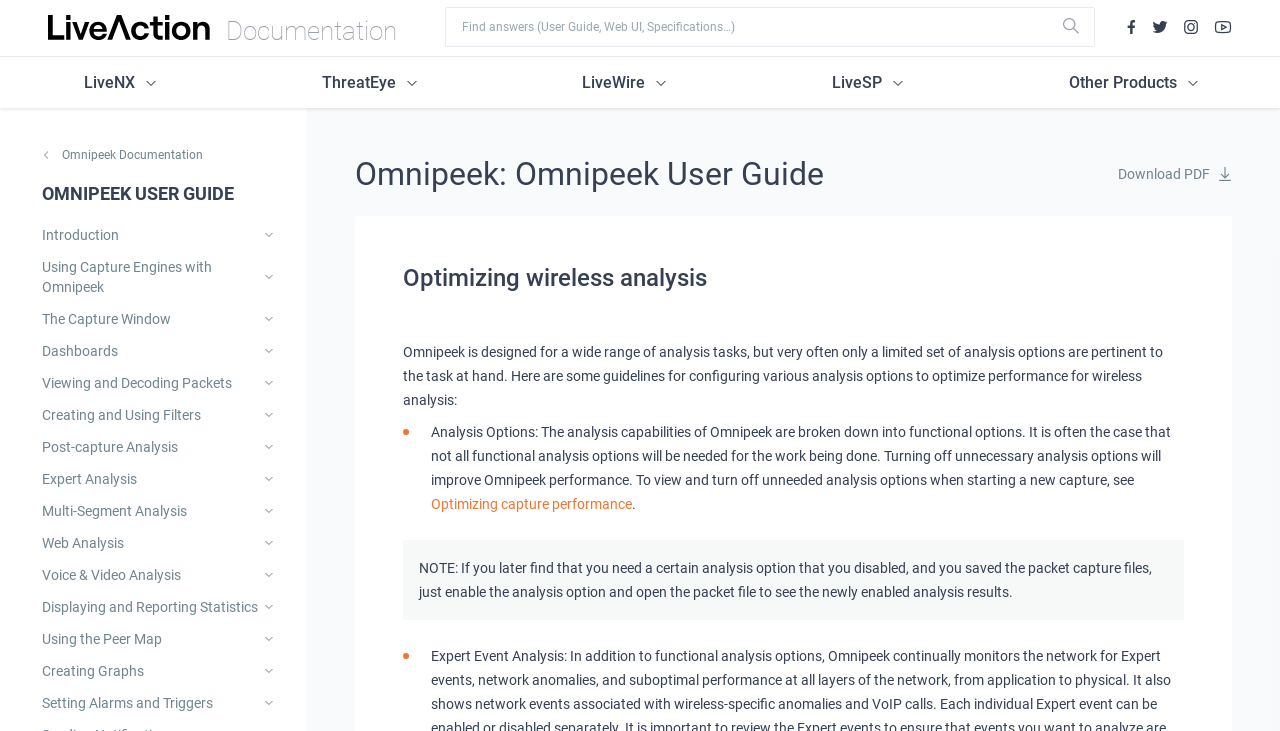Could you locate the bounding box coordinates for the section that should be clicked to accomplish this task: "Go to LiveNX".

[0.045, 0.078, 0.141, 0.149]